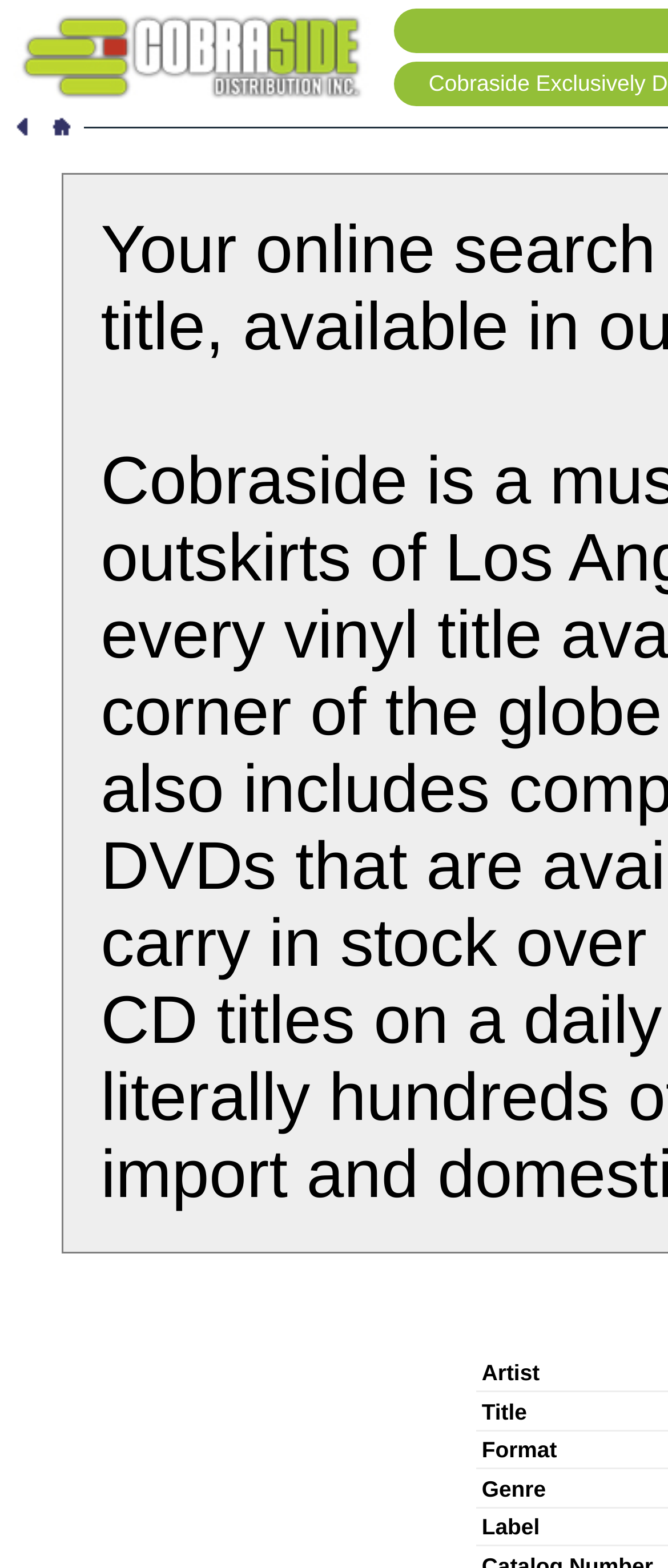Based on the visual content of the image, answer the question thoroughly: What is the name of the distribution company?

The name of the distribution company can be found in the top-left corner of the webpage, where it is written in a table cell as 'Cobraside Distribution Inc.' with a link and an image.